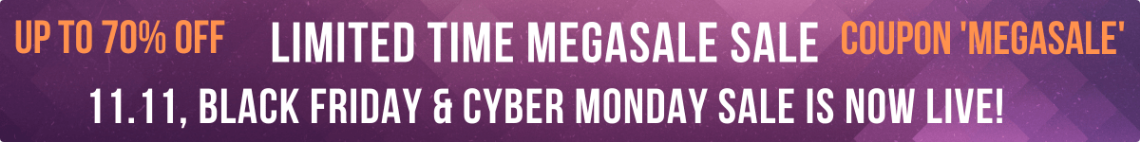Break down the image and describe every detail you can observe.

The image showcases a vibrant promotional banner advertising a limited-time megasale, highlighting discounts of up to 70% off. The banner prominently features the call to action for shoppers to utilize the coupon code 'MEGASALE' for additional savings. It is designed to attract attention, with bold typography and a dynamic purple background, emphasizing urgency with the announcement that the Black Friday and Cyber Monday sales are currently live. This striking visual serves to engage customers, encouraging them to take advantage of the significant discounts available during this shopping event.